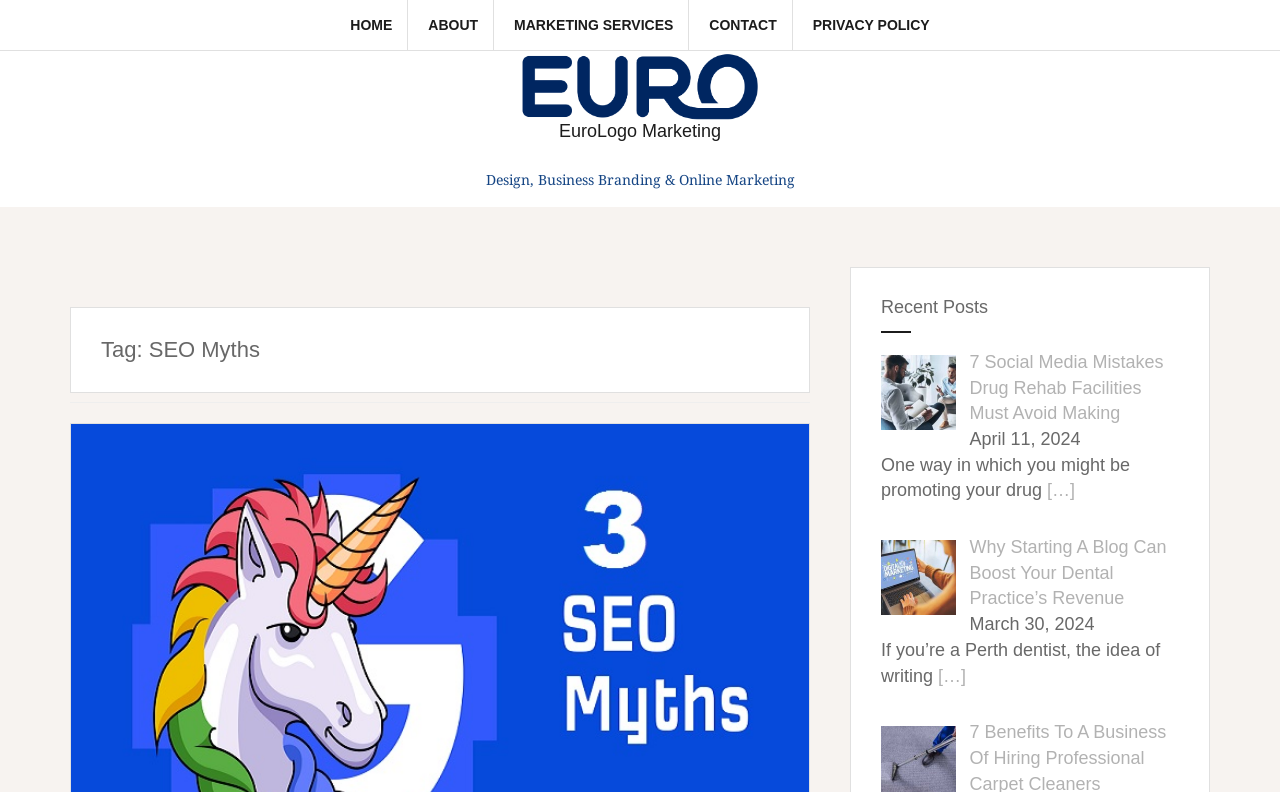Using the provided description Marketing Services, find the bounding box coordinates for the UI element. Provide the coordinates in (top-left x, top-left y, bottom-right x, bottom-right y) format, ensuring all values are between 0 and 1.

[0.402, 0.019, 0.526, 0.044]